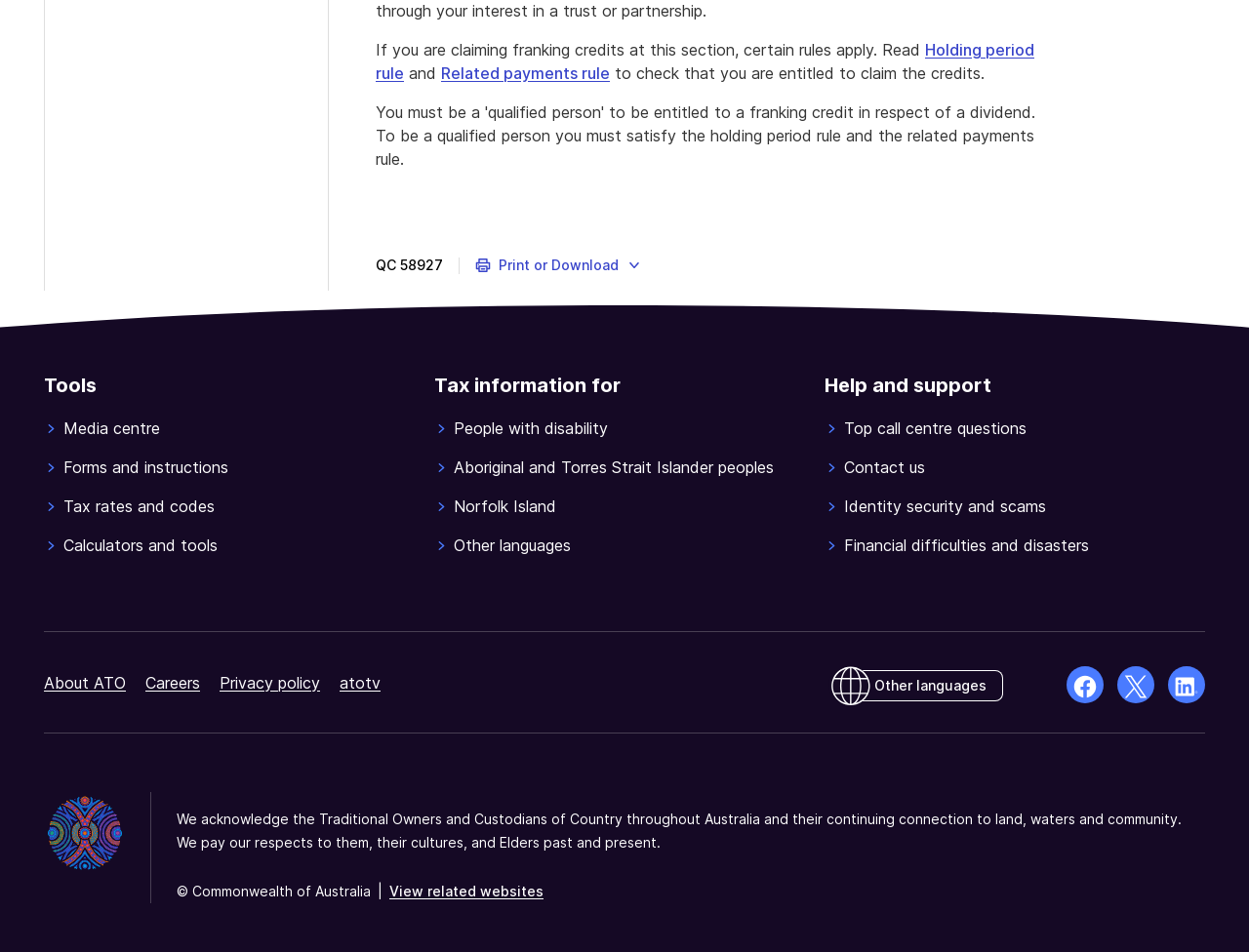Using the image as a reference, answer the following question in as much detail as possible:
What is the 'Holding period rule' related to?

The 'Holding period rule' is mentioned in the introductory text at the top of the webpage, which discusses claiming franking credits. The rule is likely a requirement or guideline for claiming these credits.